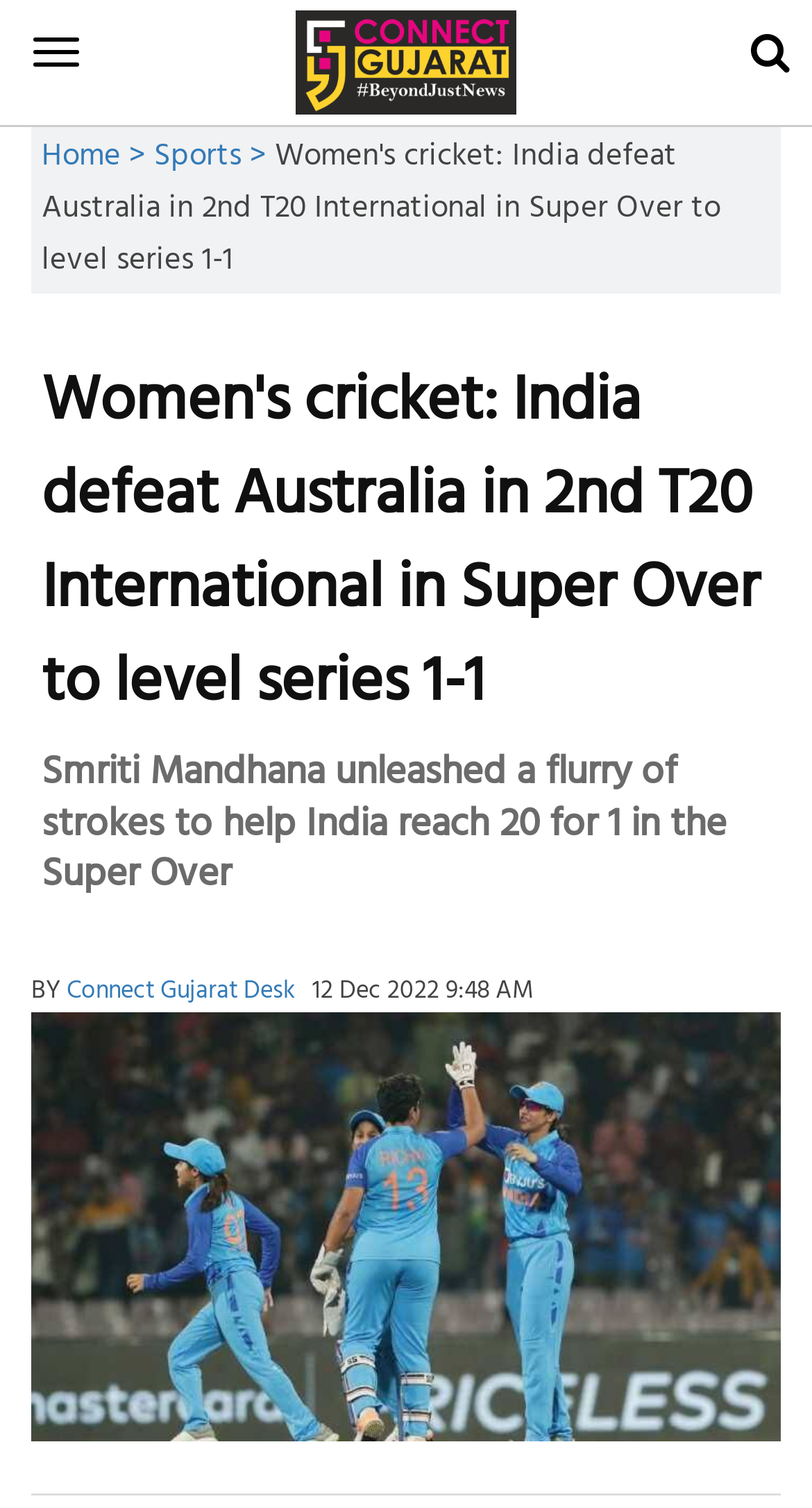Please respond to the question using a single word or phrase:
When was the article published?

12 Dec 2022 9:48 AM